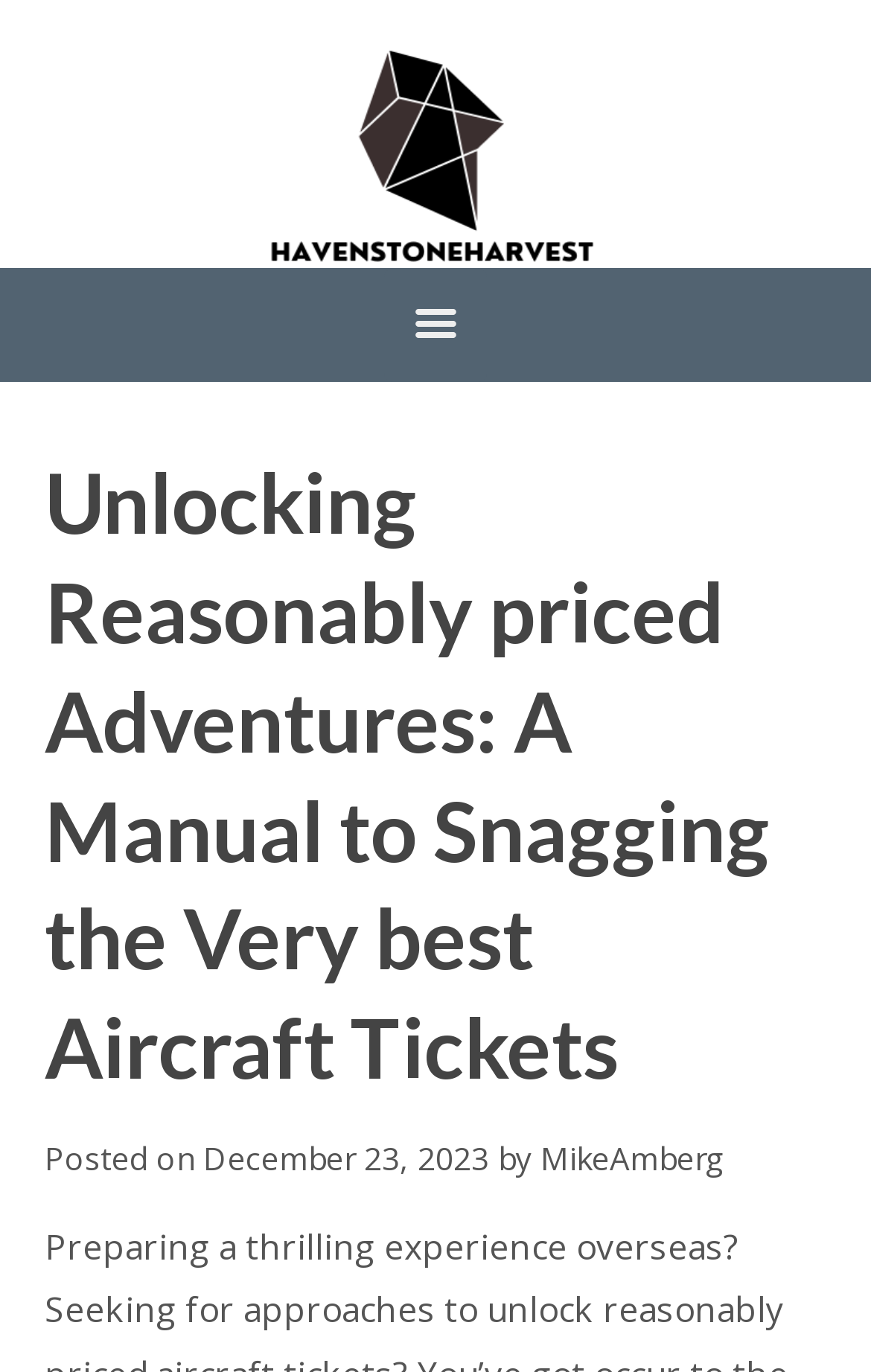Summarize the webpage in an elaborate manner.

The webpage appears to be a blog post or article titled "Unlocking Reasonably Priced Adventures: A Manual to Snagging the Best Aircraft Tickets" on the havenstoneharvest.com website. 

At the top of the page, there is a header section that spans almost the entire width of the page, containing a logo or icon on the left side and a navigation menu on the right side with links to "Home", "About", "Contact", and "Privacy Policy". 

Below the header section, there is a large table or layout element that occupies about two-thirds of the page width, containing a heading element with the same title as the webpage. This heading is accompanied by a link and an image, which are likely part of the article's title or introduction.

The main content of the article is located below the table element, starting with a header that repeats the title of the webpage. The article's metadata, including the posting date ("December 23, 2023") and author ("MikeAmberg"), are displayed below the header.